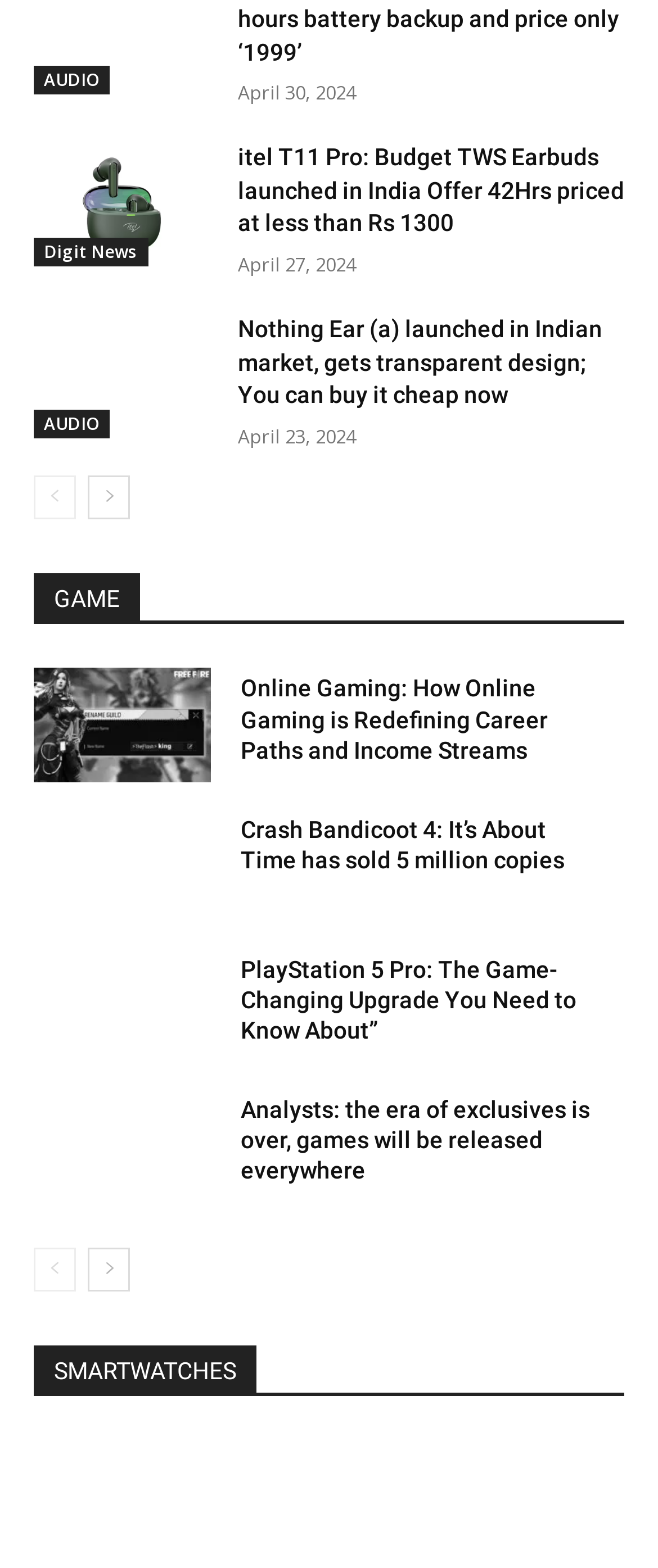Locate the UI element described by Digit News in the provided webpage screenshot. Return the bounding box coordinates in the format (top-left x, top-left y, bottom-right x, bottom-right y), ensuring all values are between 0 and 1.

[0.051, 0.151, 0.226, 0.17]